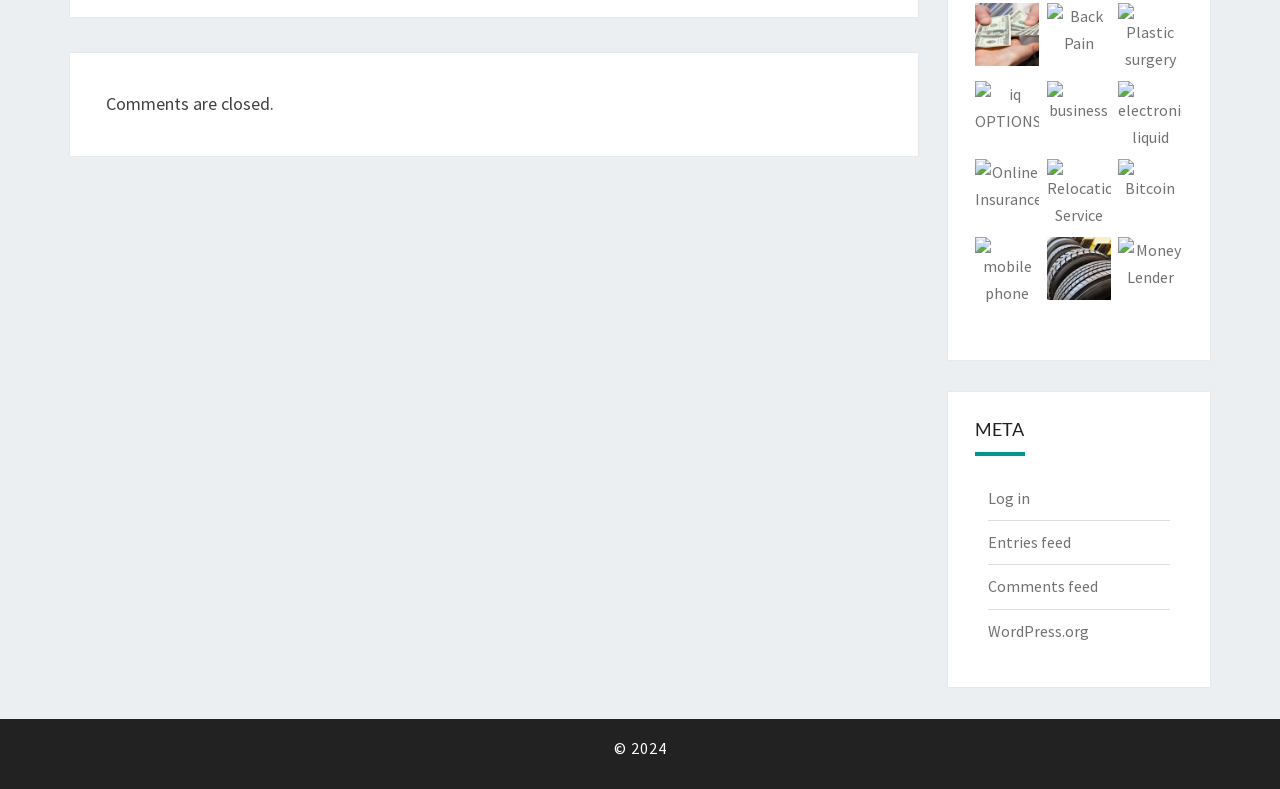What is the text at the bottom of the webpage?
From the image, respond with a single word or phrase.

2024